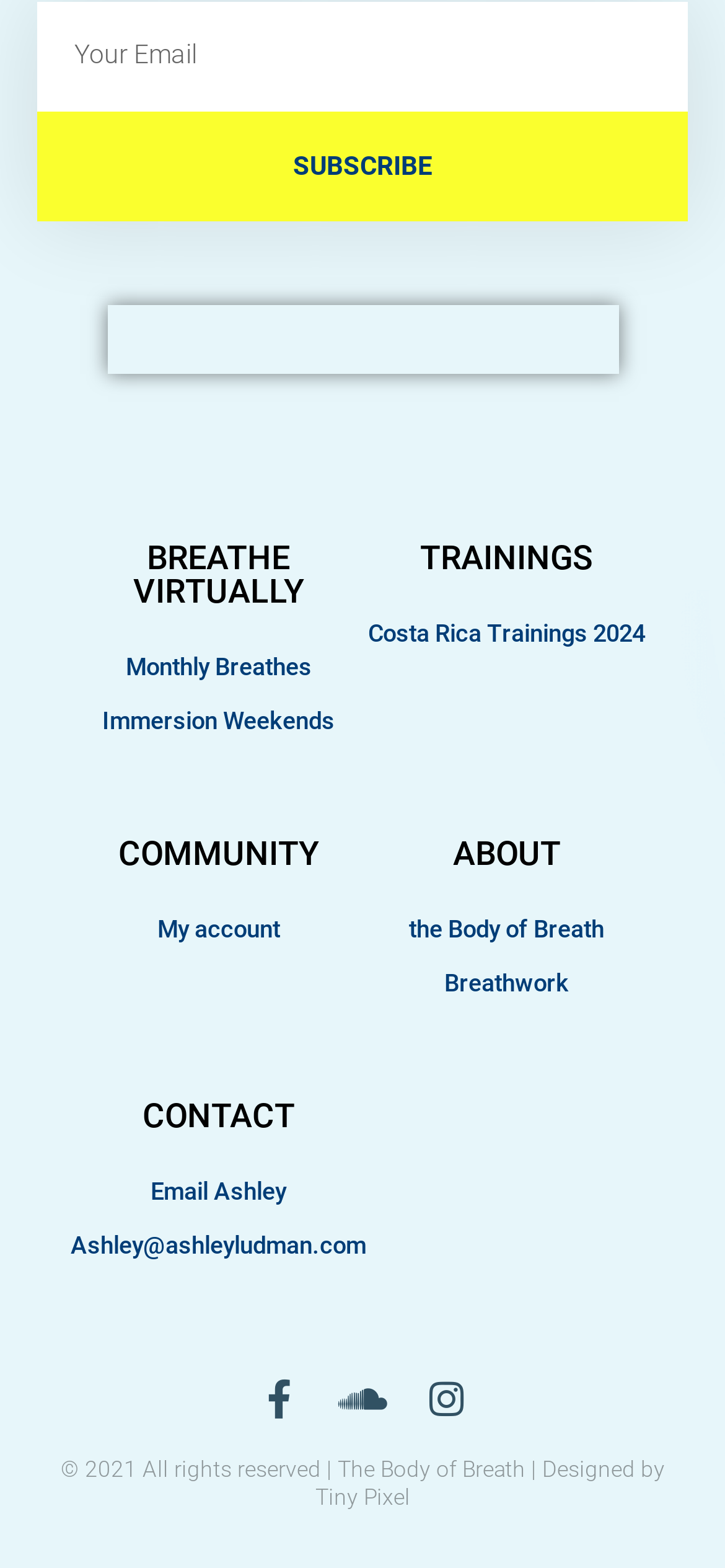Please provide a brief answer to the following inquiry using a single word or phrase:
What is the purpose of the textbox?

Email subscription